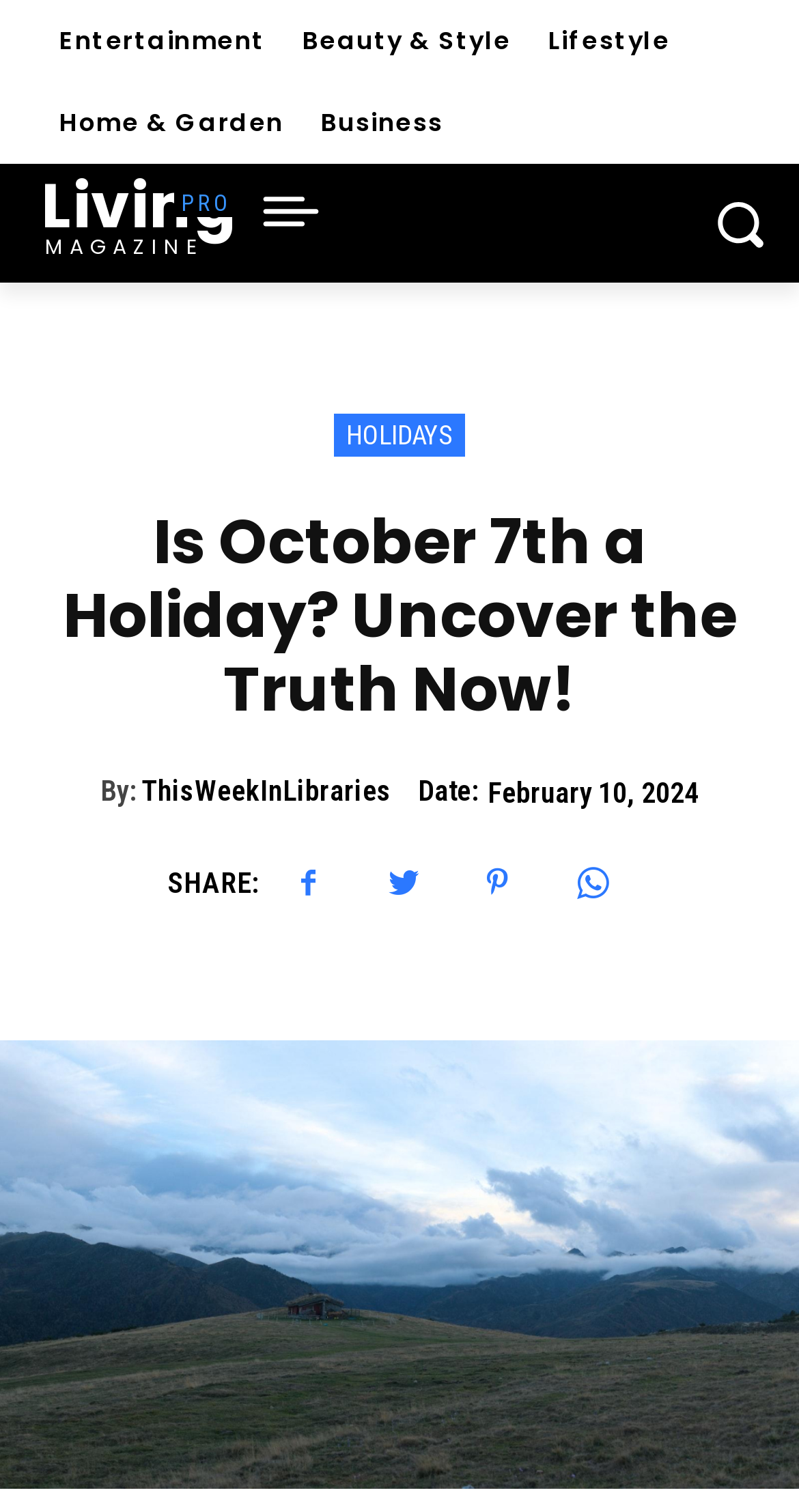Please extract the primary headline from the webpage.

Is October 7th a Holiday? Uncover the Truth Now!